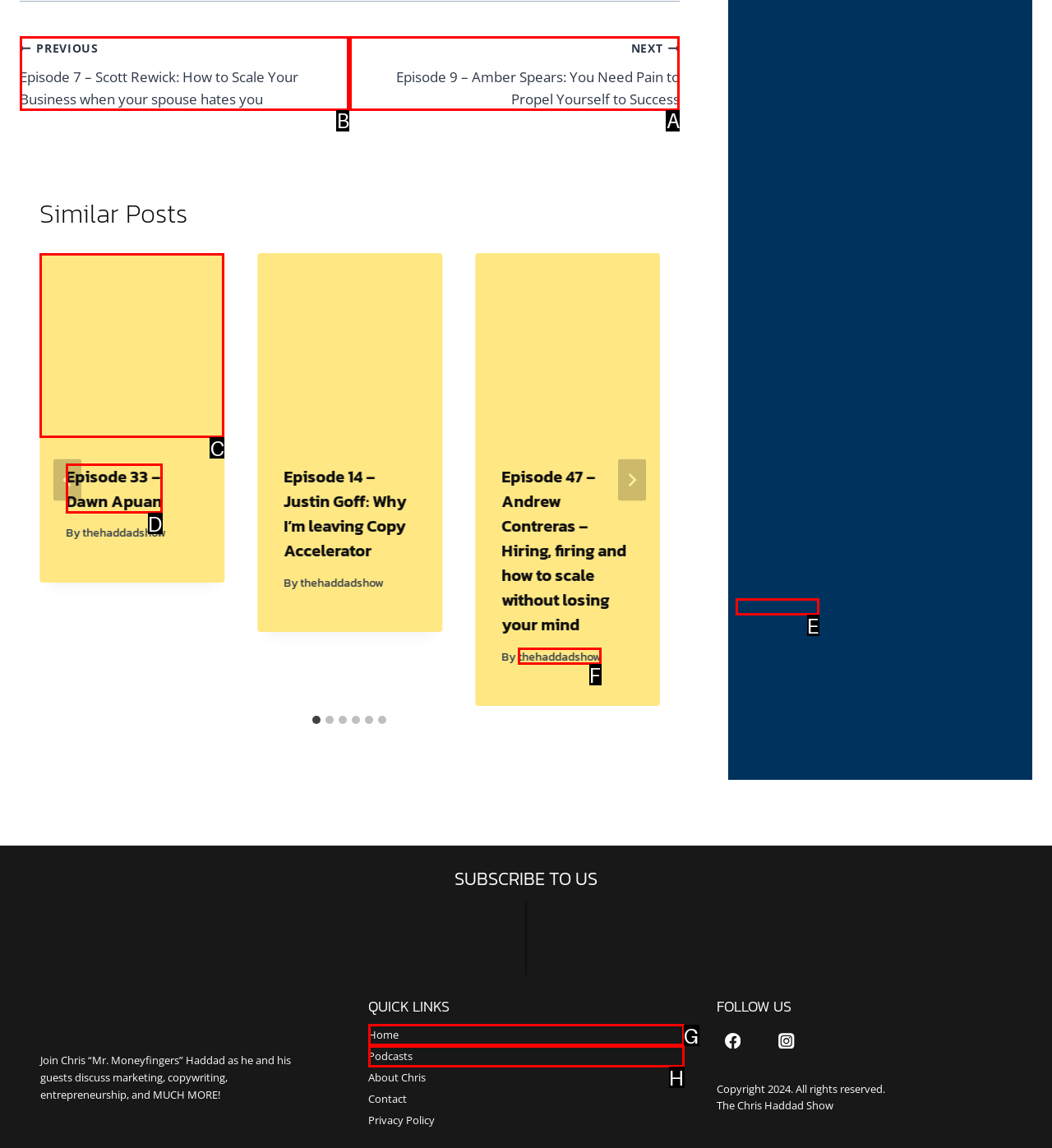Please indicate which HTML element to click in order to fulfill the following task: Go to previous episode Respond with the letter of the chosen option.

B